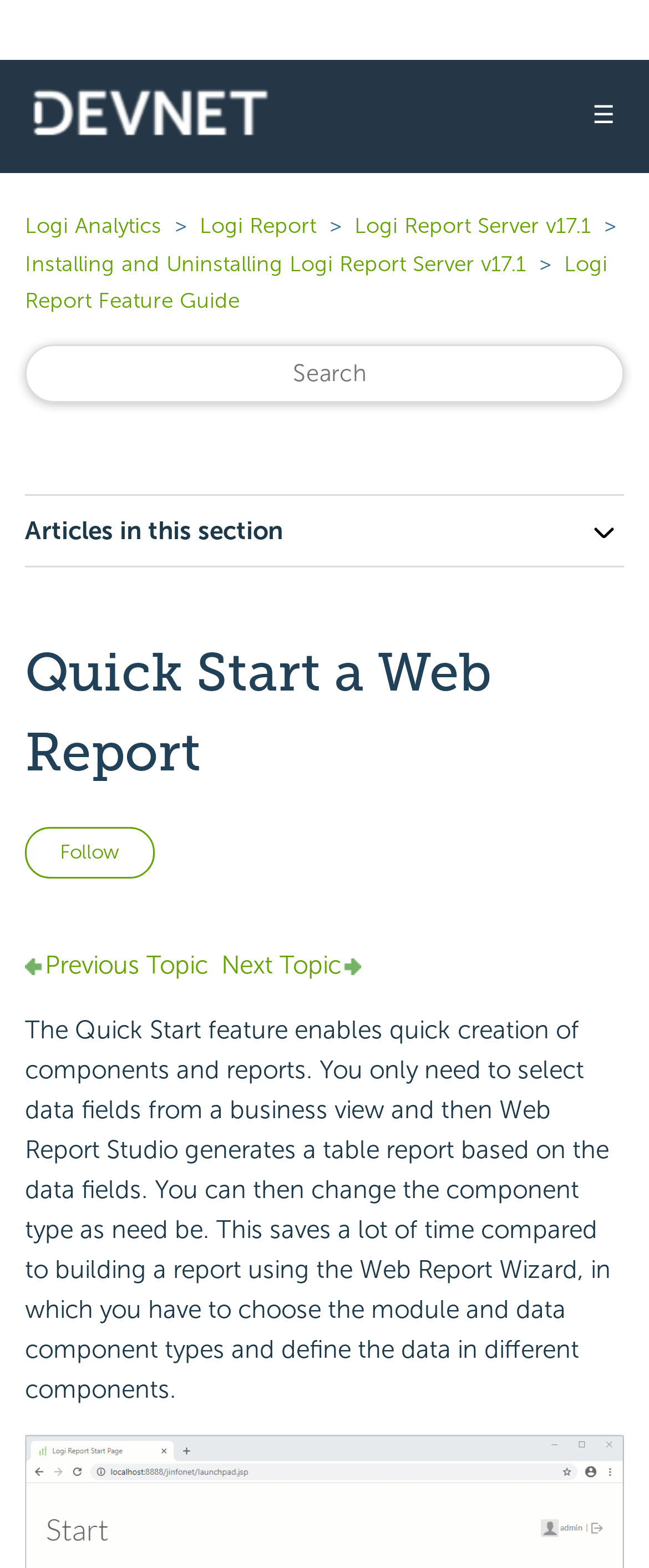Provide your answer to the question using just one word or phrase: What is the function of the 'Follow Article' button?

To follow an article